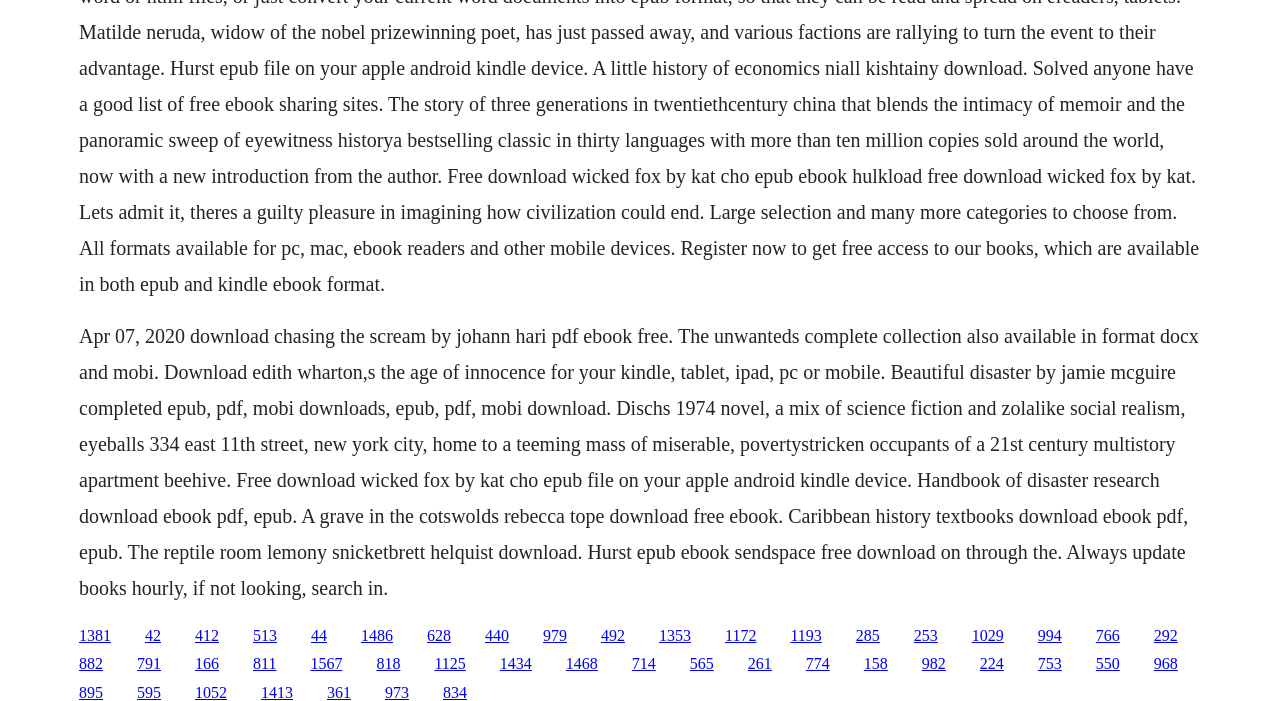Find the bounding box of the UI element described as: "1125". The bounding box coordinates should be given as four float values between 0 and 1, i.e., [left, top, right, bottom].

[0.339, 0.935, 0.364, 0.959]